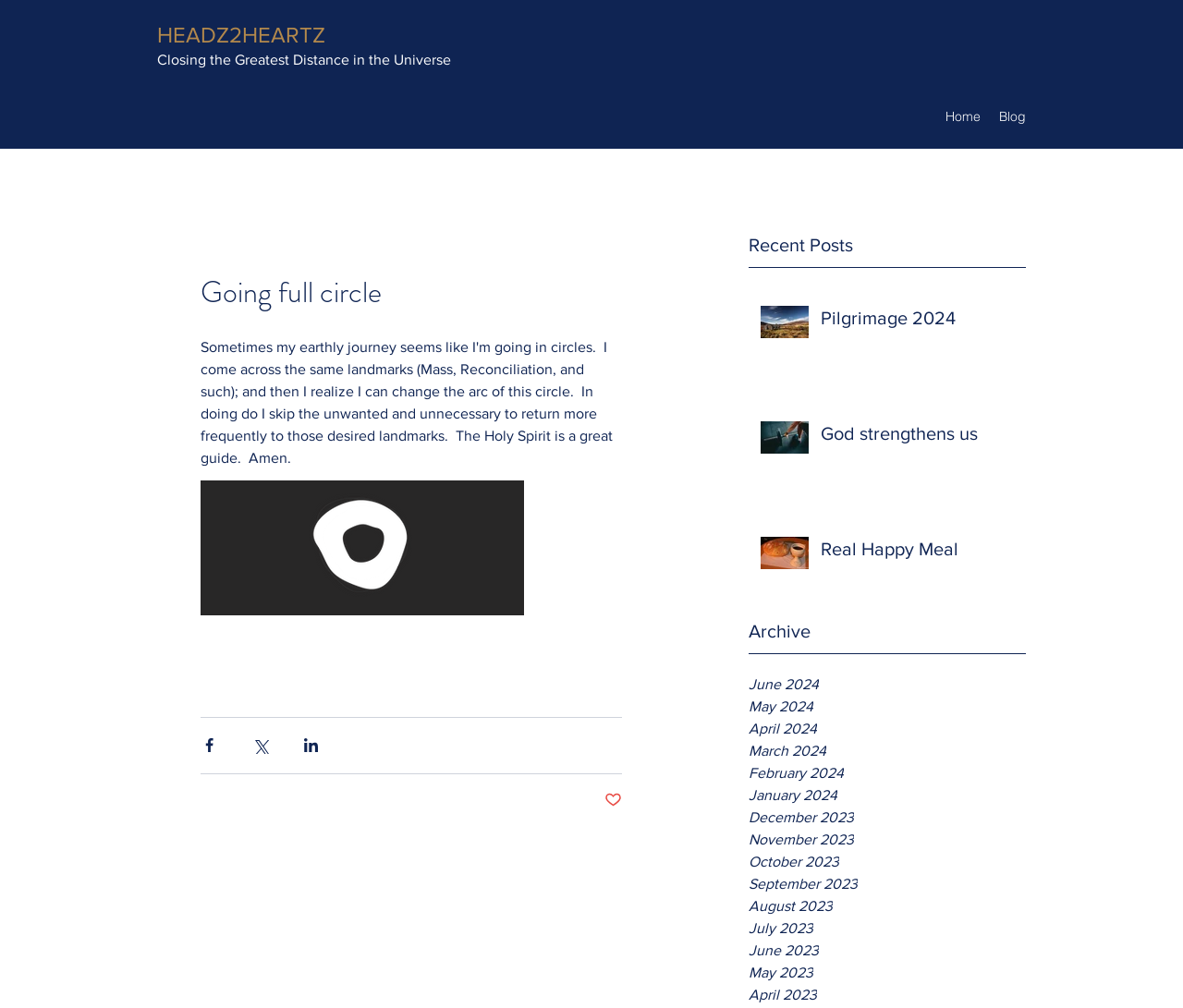Locate the bounding box of the UI element based on this description: "March 2024". Provide four float numbers between 0 and 1 as [left, top, right, bottom].

[0.633, 0.734, 0.867, 0.756]